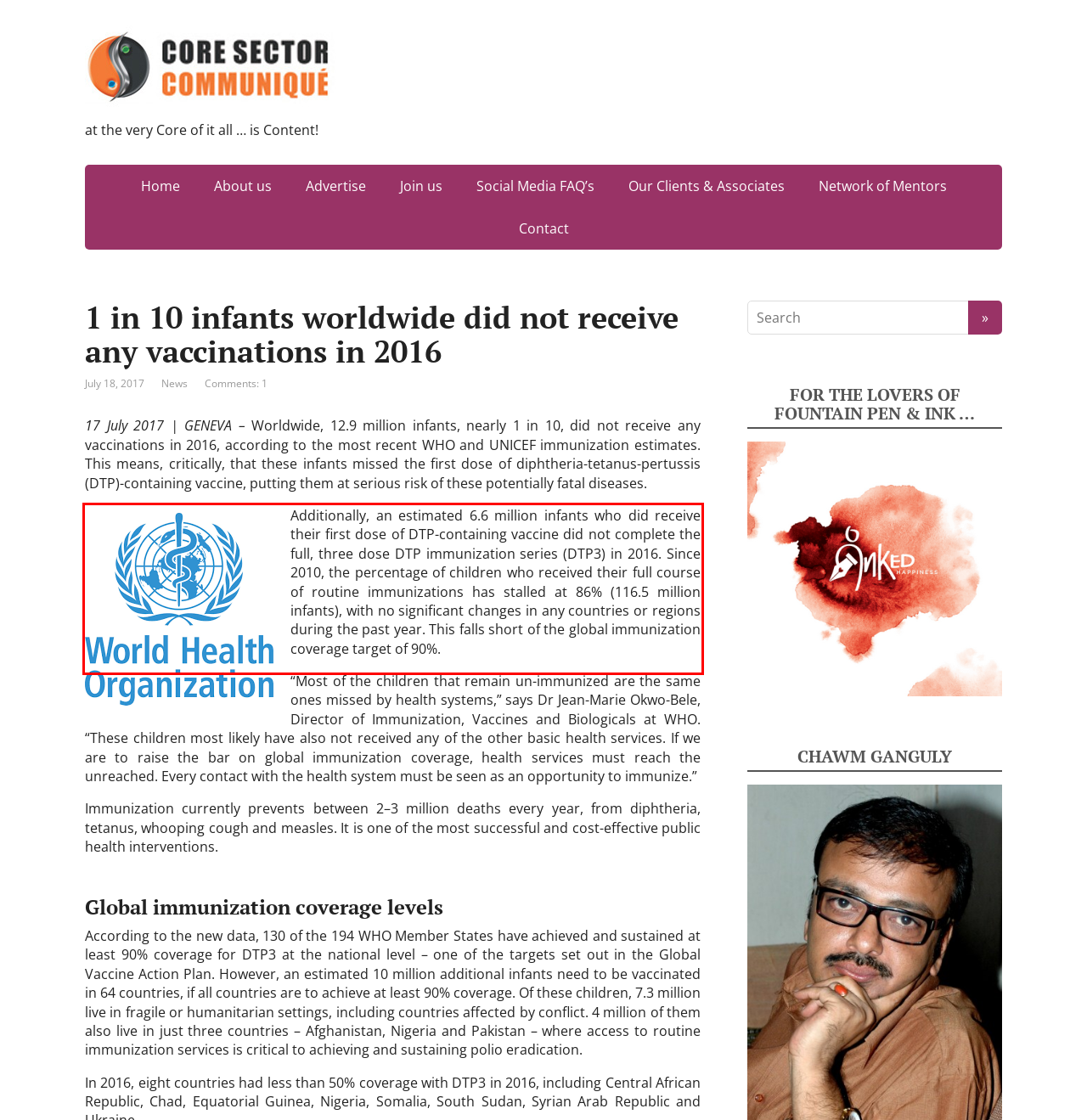Given a screenshot of a webpage with a red bounding box, please identify and retrieve the text inside the red rectangle.

Additionally, an estimated 6.6 million infants who did receive their first dose of DTP-containing vaccine did not complete the full, three dose DTP immunization series (DTP3) in 2016. Since 2010, the percentage of children who received their full course of routine immunizations has stalled at 86% (116.5 million infants), with no significant changes in any countries or regions during the past year. This falls short of the global immunization coverage target of 90%.